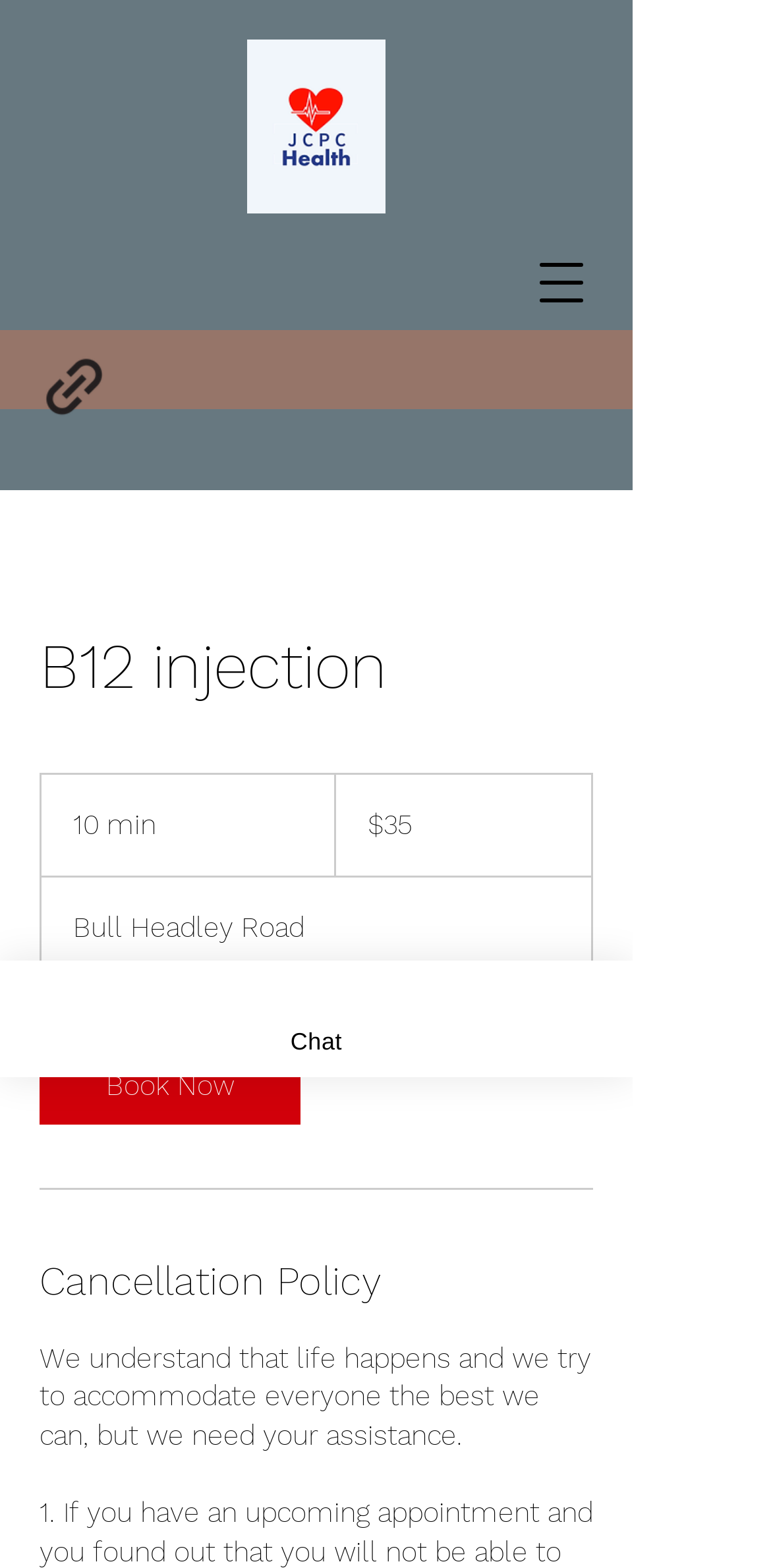How much does the B12 injection cost?
Please answer the question with a single word or phrase, referencing the image.

35 US dollars